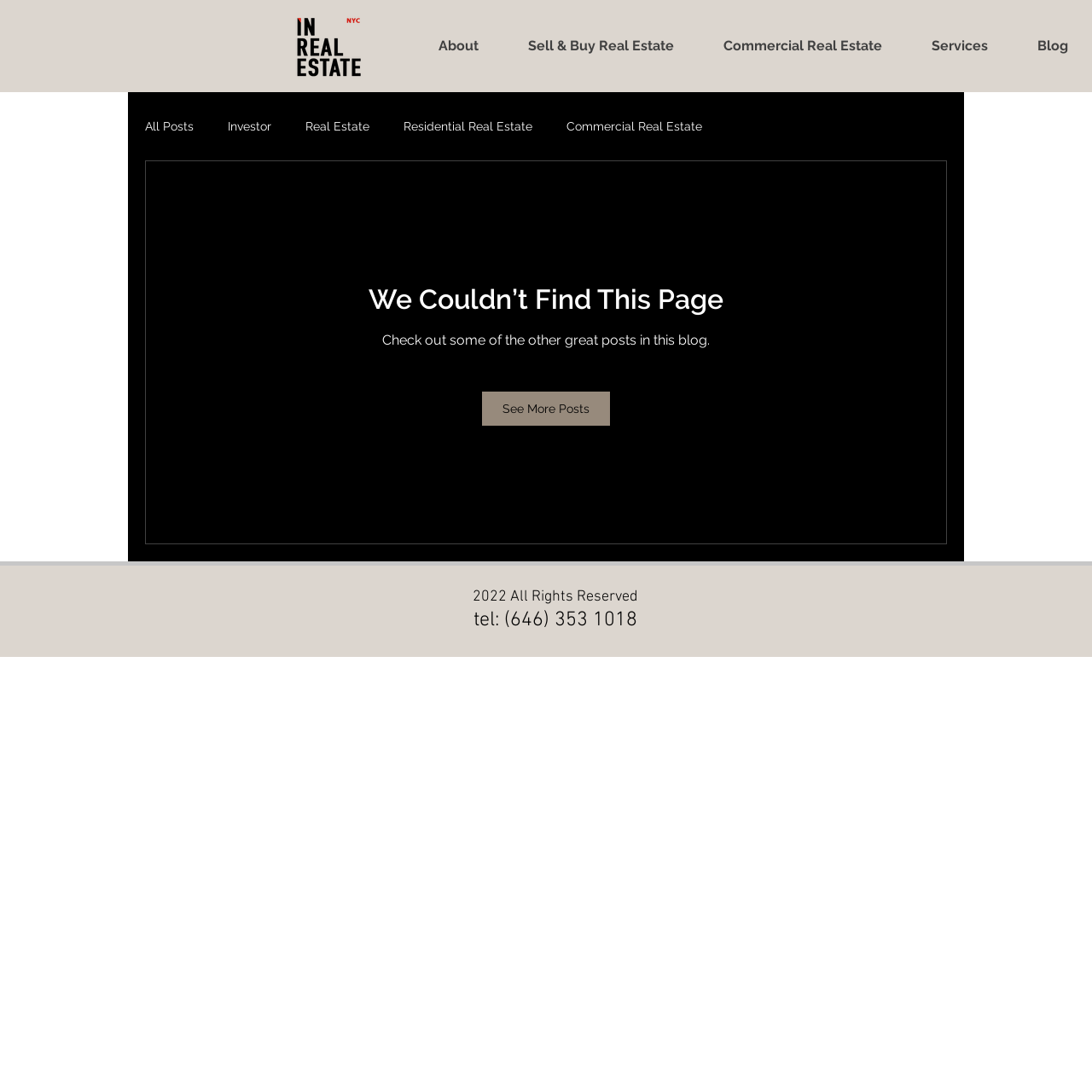Identify the coordinates of the bounding box for the element that must be clicked to accomplish the instruction: "View All Posts".

[0.133, 0.109, 0.177, 0.122]